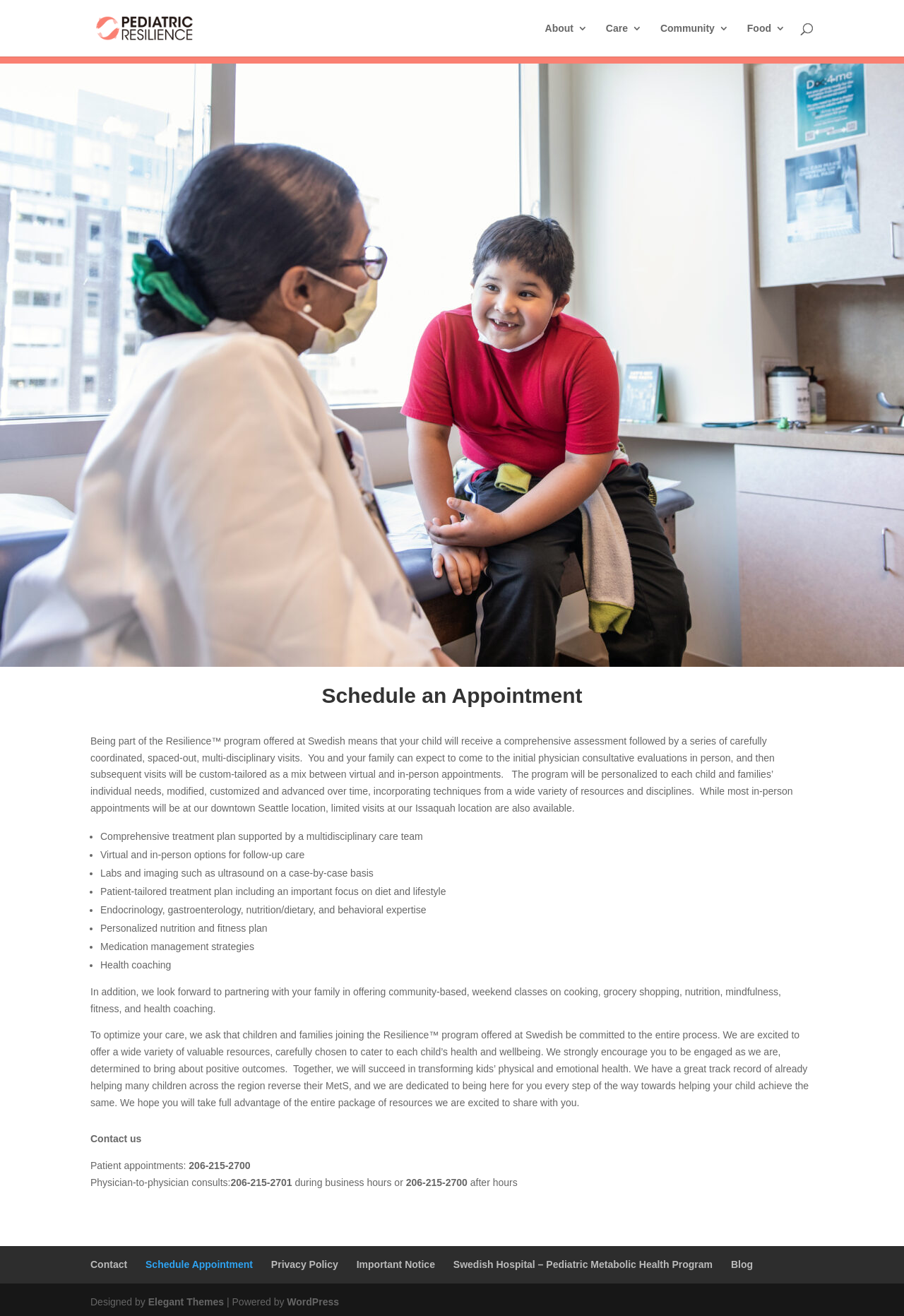Find the bounding box of the element with the following description: "Privacy Policy". The coordinates must be four float numbers between 0 and 1, formatted as [left, top, right, bottom].

[0.3, 0.956, 0.374, 0.965]